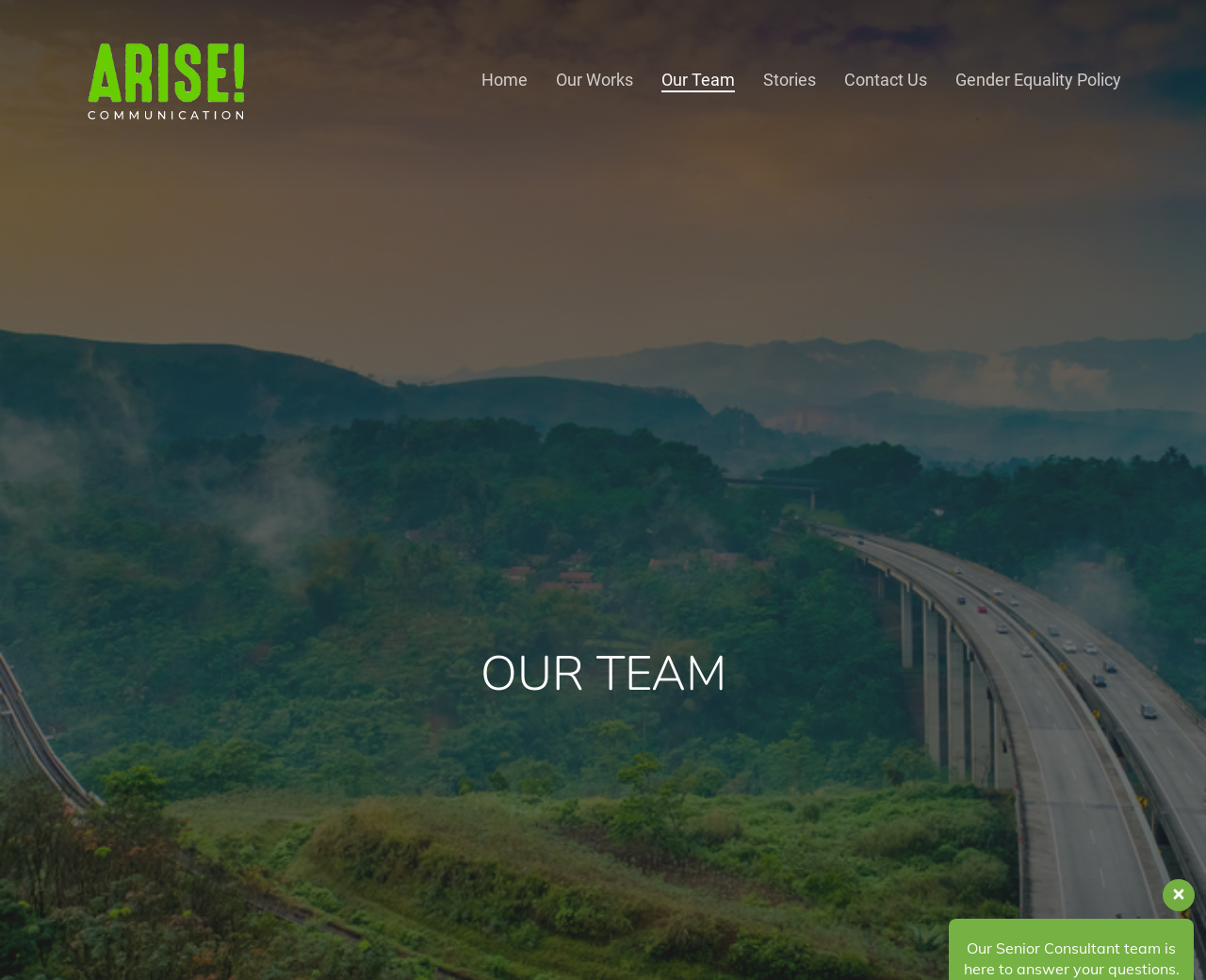Determine the bounding box coordinates for the HTML element described here: "Gender Equality Policy".

[0.792, 0.075, 0.93, 0.088]